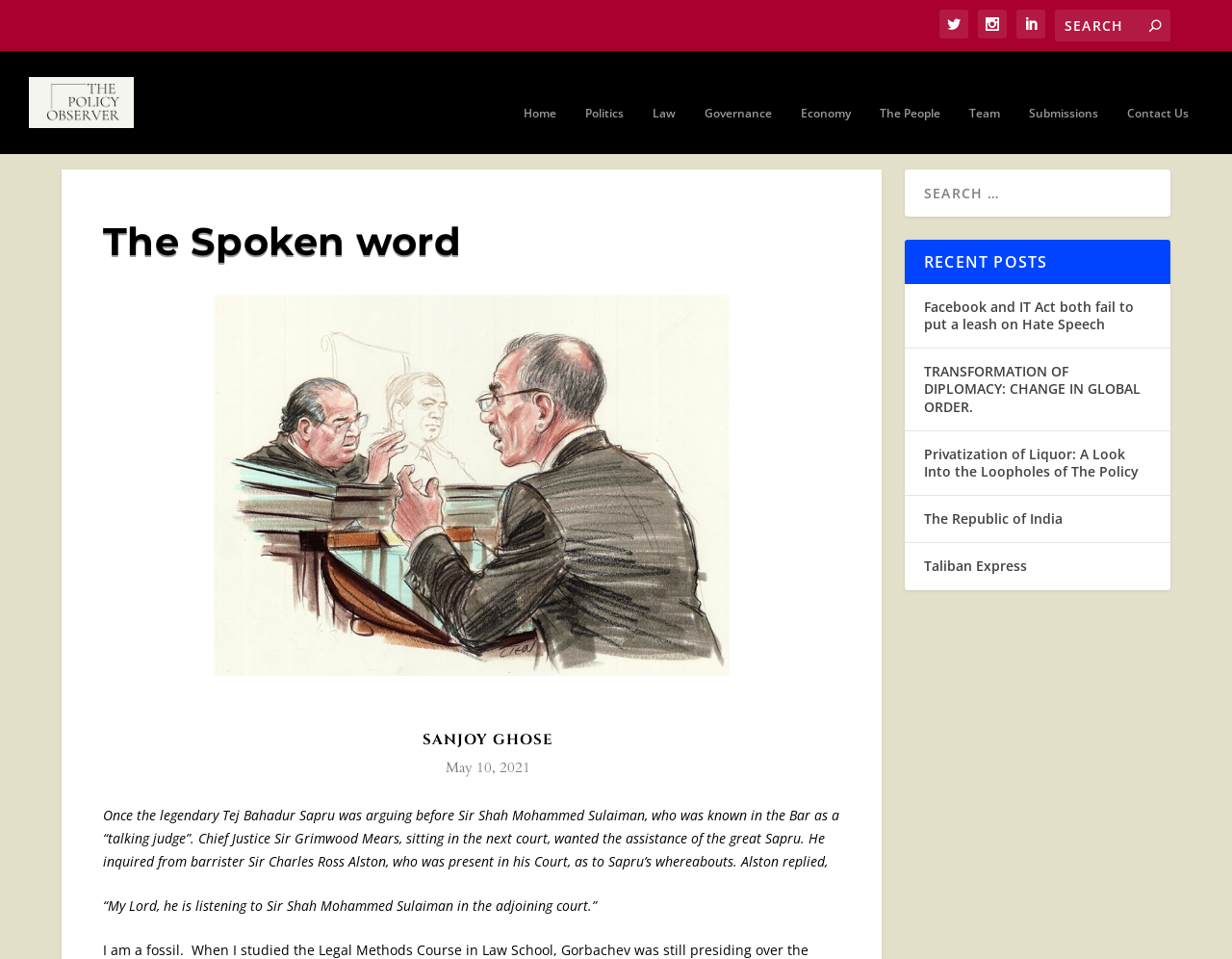Locate the bounding box coordinates of the area where you should click to accomplish the instruction: "Go to Home page".

[0.425, 0.083, 0.452, 0.134]